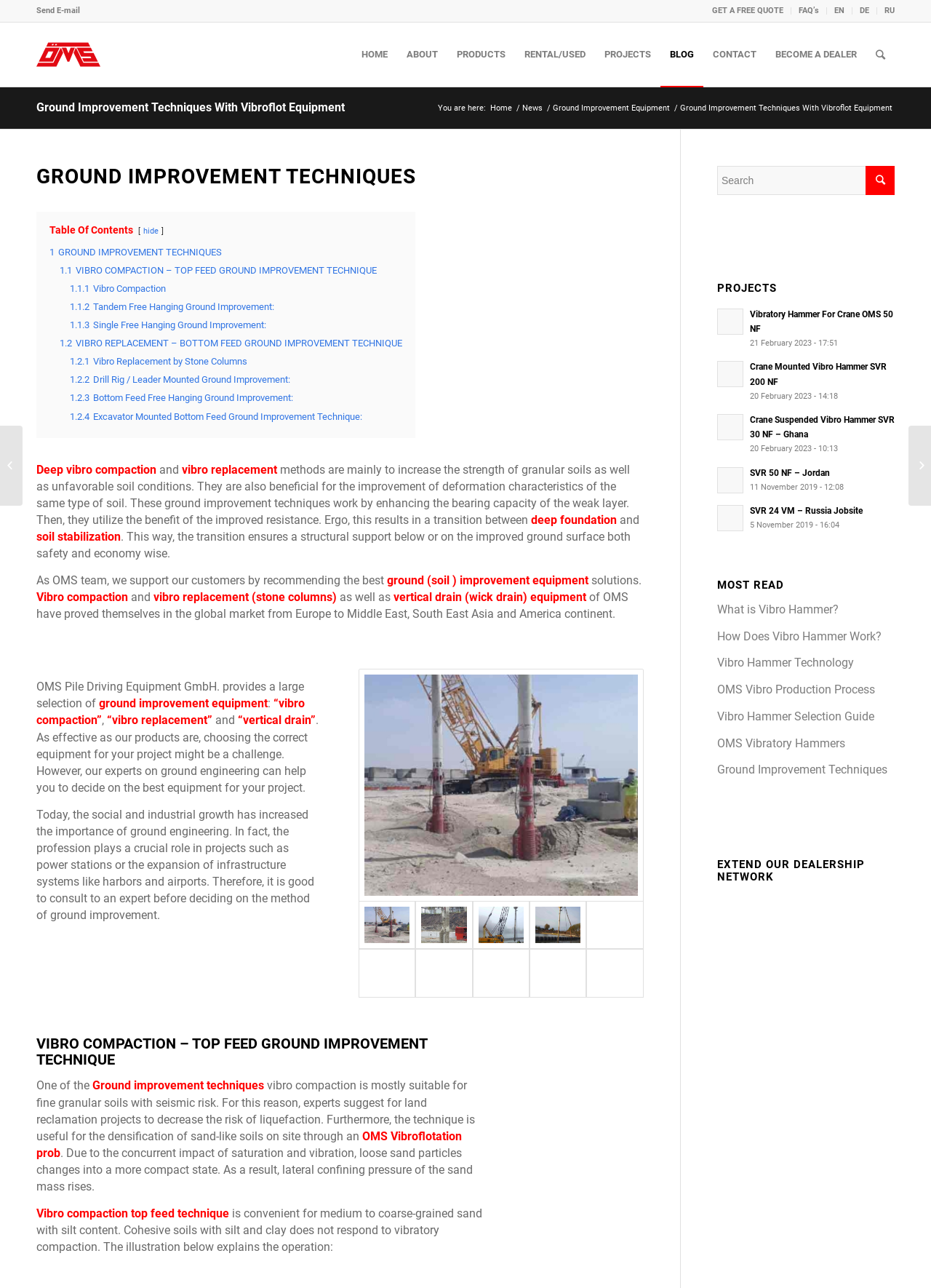Provide the bounding box coordinates of the HTML element this sentence describes: "Home". The bounding box coordinates consist of four float numbers between 0 and 1, i.e., [left, top, right, bottom].

[0.524, 0.08, 0.552, 0.088]